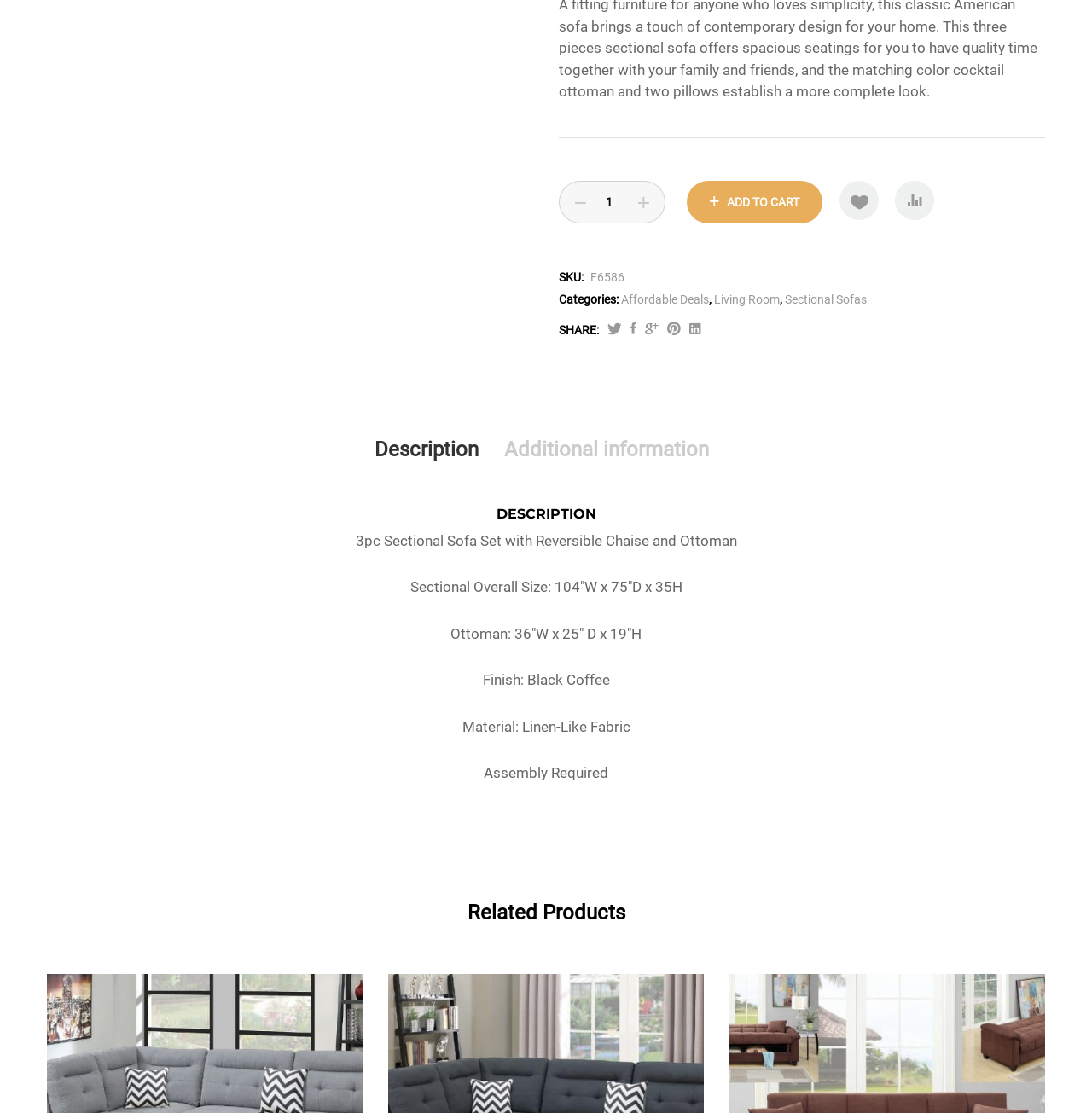Locate the bounding box of the UI element defined by this description: "3 Piece Bar Table Sets". The coordinates should be given as four float numbers between 0 and 1, formatted as [left, top, right, bottom].

[0.074, 0.186, 0.206, 0.202]